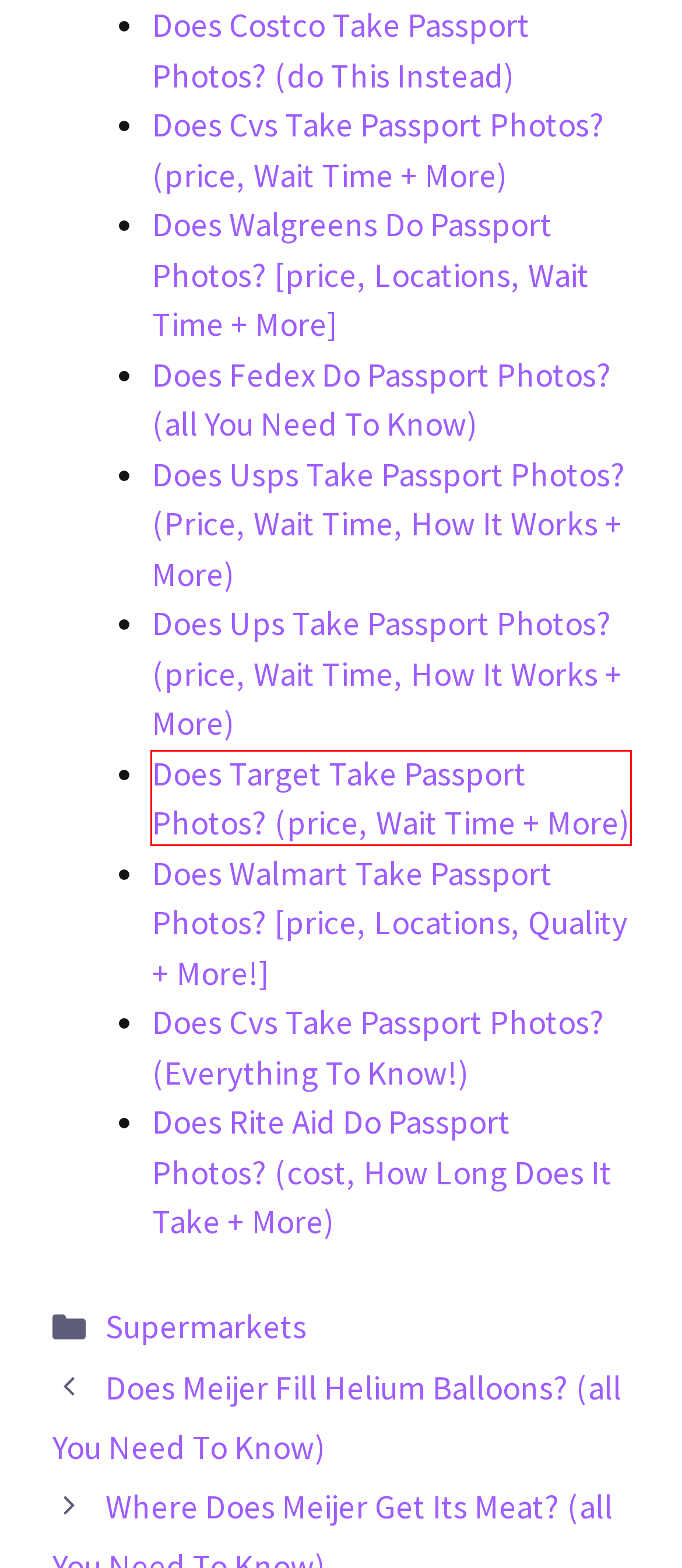Review the screenshot of a webpage that includes a red bounding box. Choose the most suitable webpage description that matches the new webpage after clicking the element within the red bounding box. Here are the candidates:
A. Does Cvs Take Passport Photos? (price, Wait Time + More) - Talk Radio News
B. Does Costco Take Passport Photos? (do This Instead) - Talk Radio News
C. Does Walmart Take Passport Photos? [price, Locations, Quality + More!] - Talk Radio News
D. Does Meijer Fill Helium Balloons? (all You Need To Know) - Talk Radio News
E. Does Ups Take Passport Photos? (price, Wait Time, How It Works + More) - Talk Radio News
F. Does Fedex Do Passport Photos? (all You Need To Know) - Talk Radio News
G. Does Walgreens Do Passport Photos? [price, Locations, Wait Time + More] - Talk Radio News
H. Does Target Take Passport Photos? (price, Wait Time + More) - Talk Radio News

H